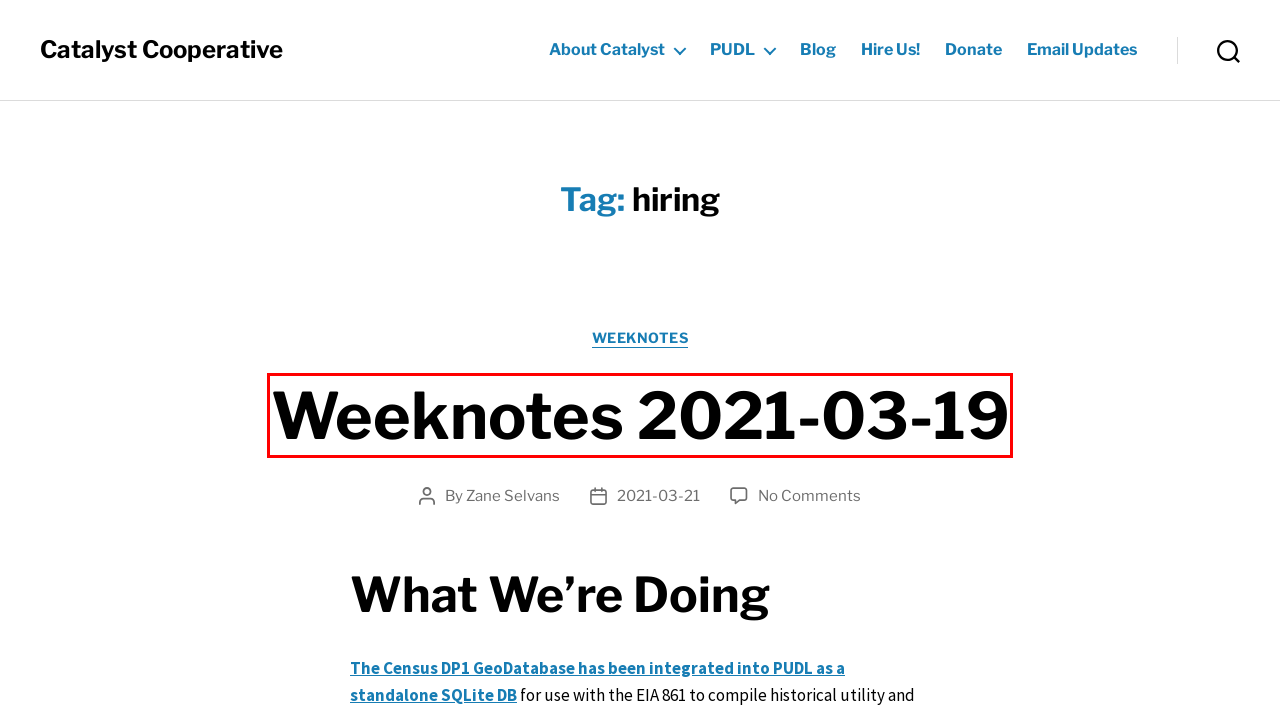You are given a screenshot depicting a webpage with a red bounding box around a UI element. Select the description that best corresponds to the new webpage after clicking the selected element. Here are the choices:
A. Hire Catalyst to Wrangle Your Data - Catalyst Cooperative
B. Blog - Catalyst Cooperative
C. The Public Utility Data Liberation (PUDL) Project - Catalyst Cooperative
D. Sign up for Updates - Catalyst Cooperative
E. Weeknotes 2021-03-19 - Catalyst Cooperative
F. Zane Selvans, Author at Catalyst Cooperative
G. Catalyst Cooperative - Open Data Science for a Stable Climate
H. Convert Census DP1 to SQLite by zaneselvans · Pull Request #948 · catalyst-cooperative/pudl · GitHub

E